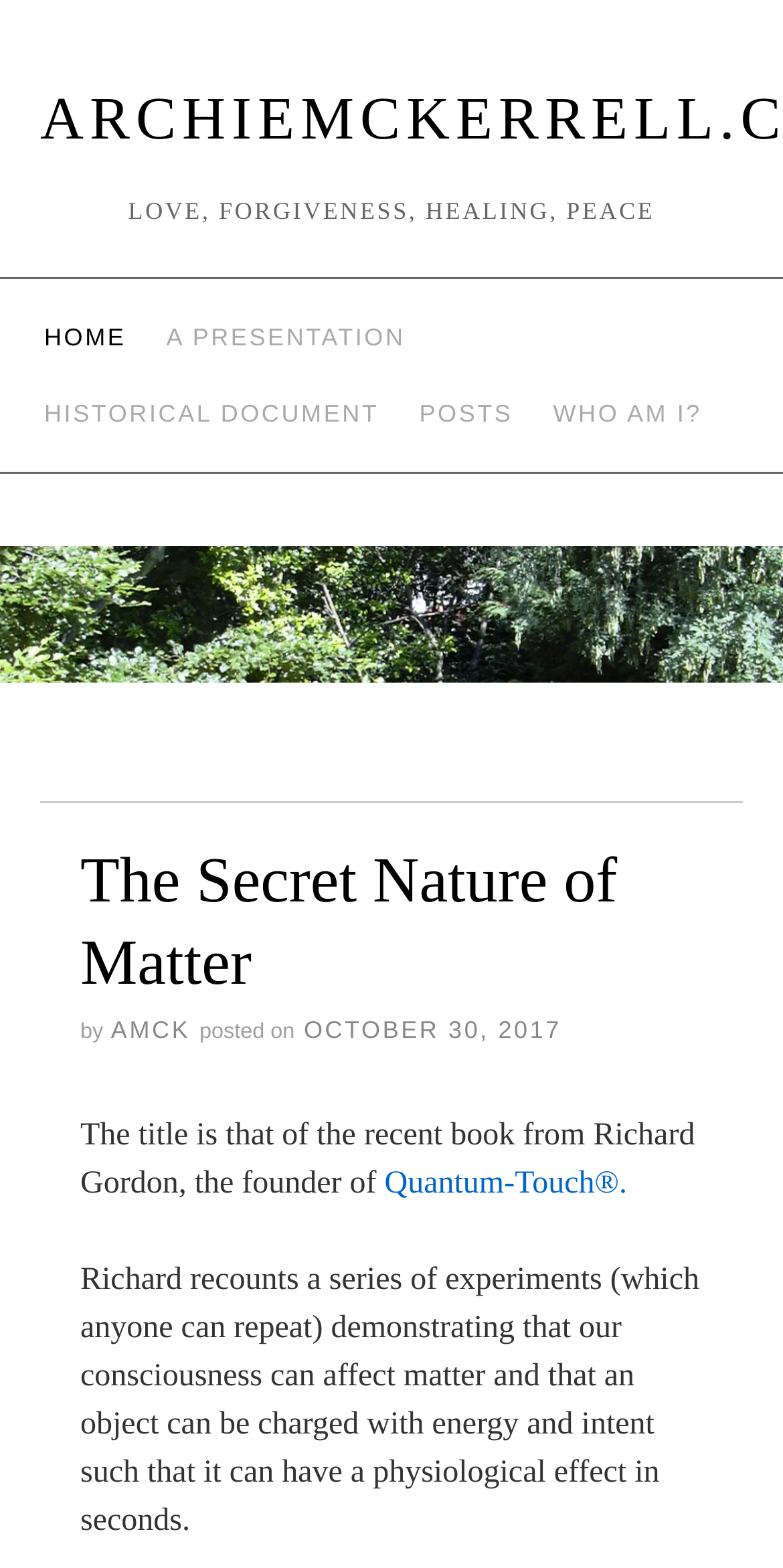Reply to the question below using a single word or brief phrase:
What is the title of the latest article?

The Secret Nature of Matter